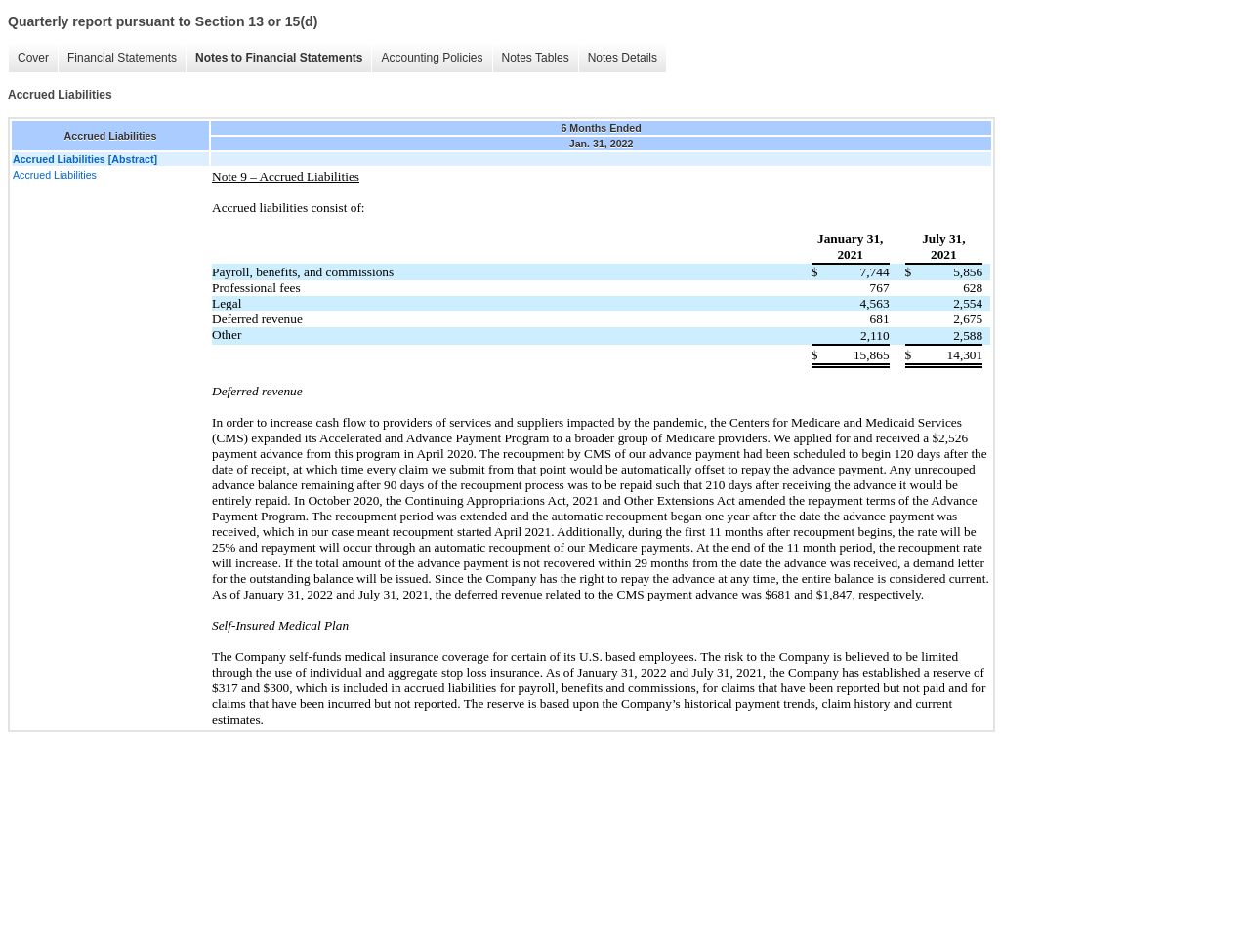What is the category of 'Accrued Liabilities'?
Please provide a comprehensive answer based on the contents of the image.

In the table, 'Accrued Liabilities' is listed as an abstract category, which is further broken down into subcategories such as 'Deferred revenue' and 'Self-Insured Medical Plan'.